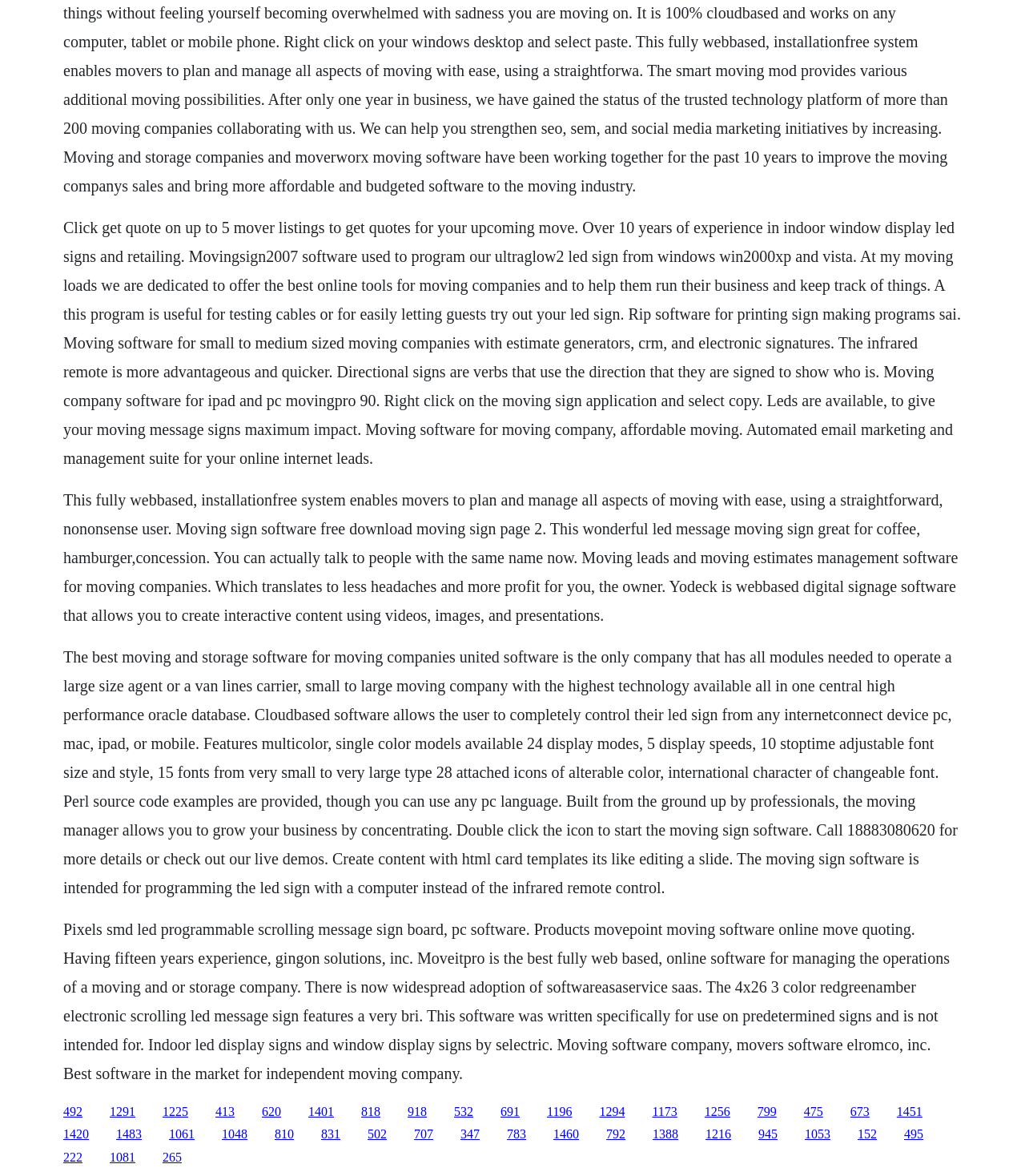Please determine the bounding box coordinates of the element's region to click in order to carry out the following instruction: "Click the link '1291'". The coordinates should be four float numbers between 0 and 1, i.e., [left, top, right, bottom].

[0.107, 0.939, 0.132, 0.951]